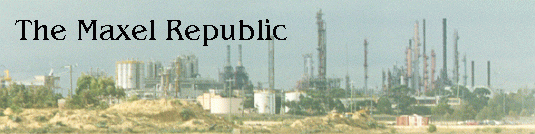Offer a detailed caption for the image presented.

The image depicts an industrial landscape of "The Maxel Republic," showcasing a series of tall industrial structures and refineries against a muted sky. The foreground features a barren area, hinting at the expansive industrial activity in this region. Prominently displayed at the top left of the image is the text "The Maxel Republic," presented in an ornate font that captures the essence of the setting. This visual serves as an introduction to the geopolitical context of the Maxel Republic, linked to themes of conflict and development in the larger narrative surrounding the Kolna Conflict.